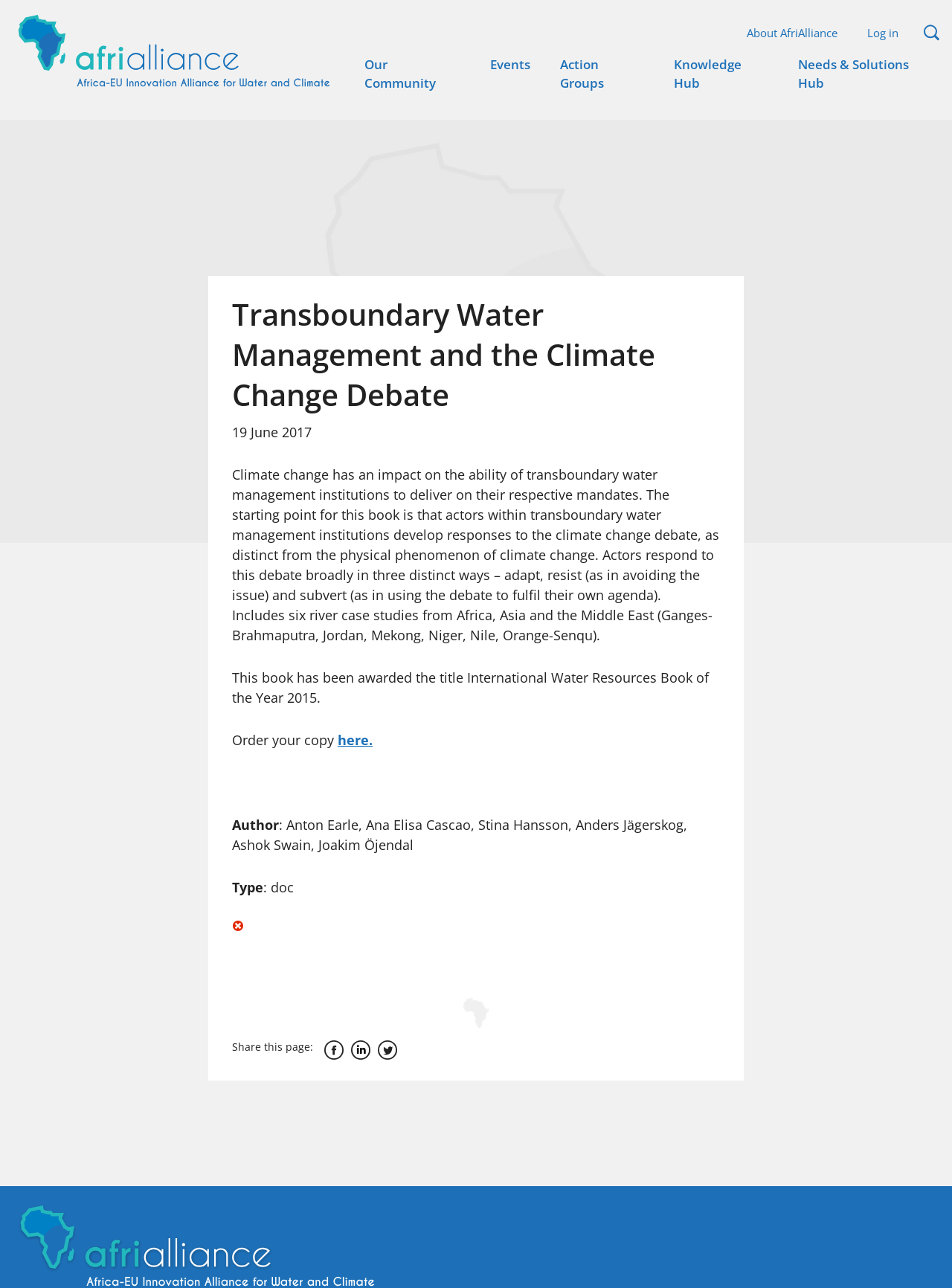What is the topic of the book?
Answer the question with detailed information derived from the image.

The topic of the book is mentioned in the heading 'Transboundary Water Management and the Climate Change Debate' and also in the description of the book, which explains how actors within transboundary water management institutions respond to the climate change debate.